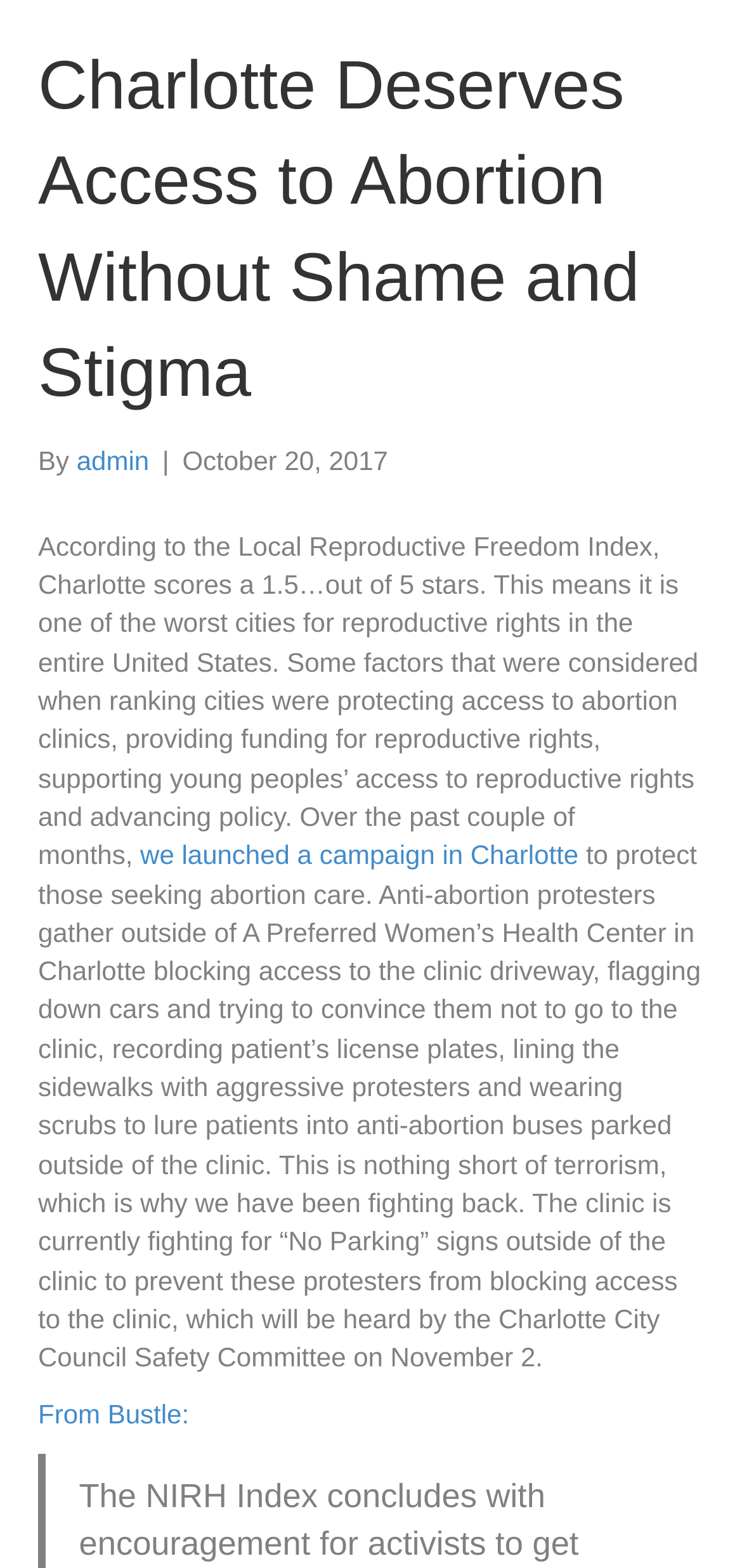Determine the main headline from the webpage and extract its text.

Charlotte Deserves Access to Abortion Without Shame and Stigma